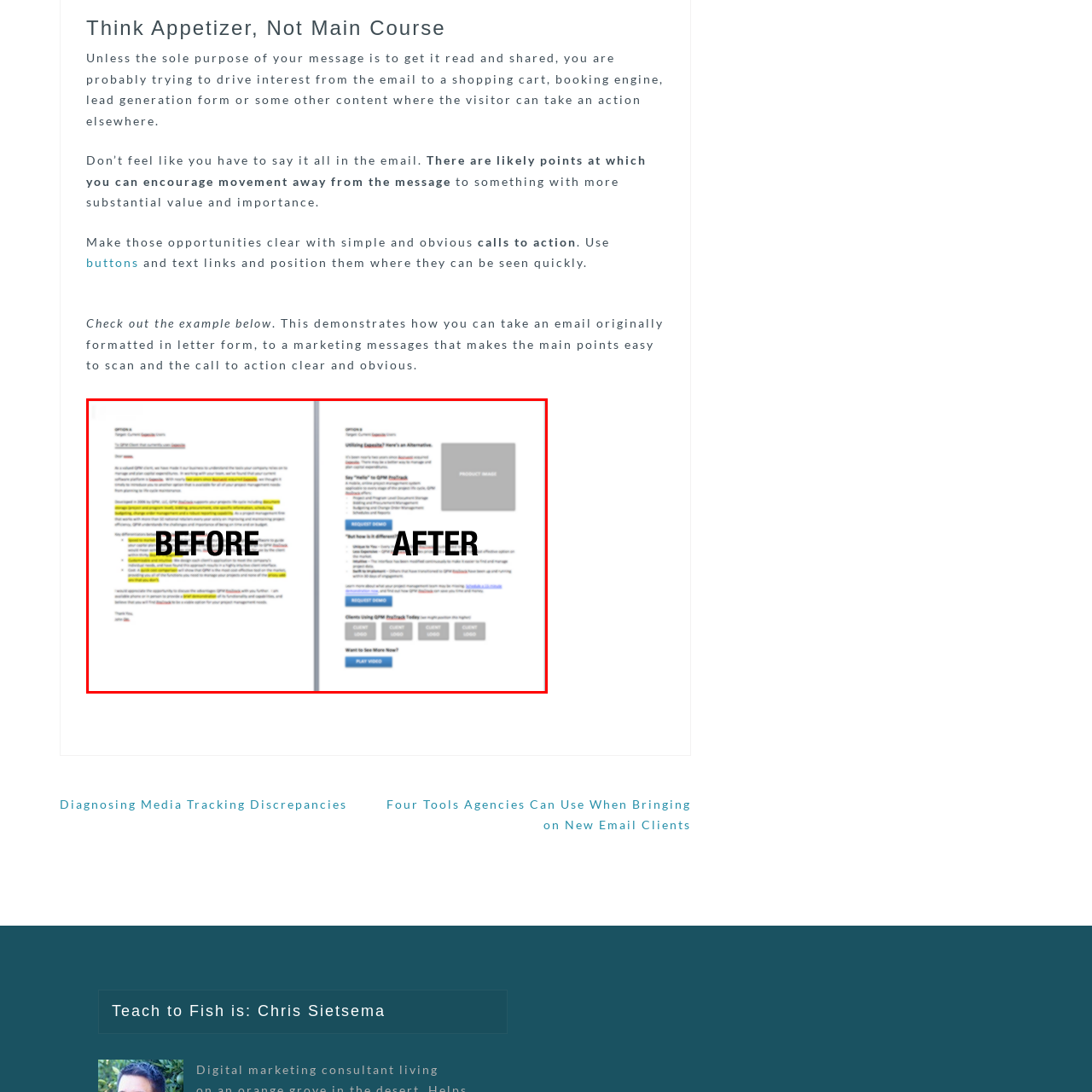Provide an extensive and detailed caption for the image section enclosed by the red boundary.

The image illustrates a visual comparison between two email formats, labeled "BEFORE" on the left and "AFTER" on the right. The left side shows a dense, text-heavy email filled with highlighted sections, making it challenging for recipients to engage effectively. In contrast, the right side presents a streamlined, visually appealing design that enhances readability and emphasizes key actions. This improved layout features clear calls to action and a dedicated area for product information, showcasing how restructuring email content can significantly boost user engagement and convey messages more effectively. The transformation demonstrates the importance of concise messaging and visually-driven calls to action in modern email marketing strategies.